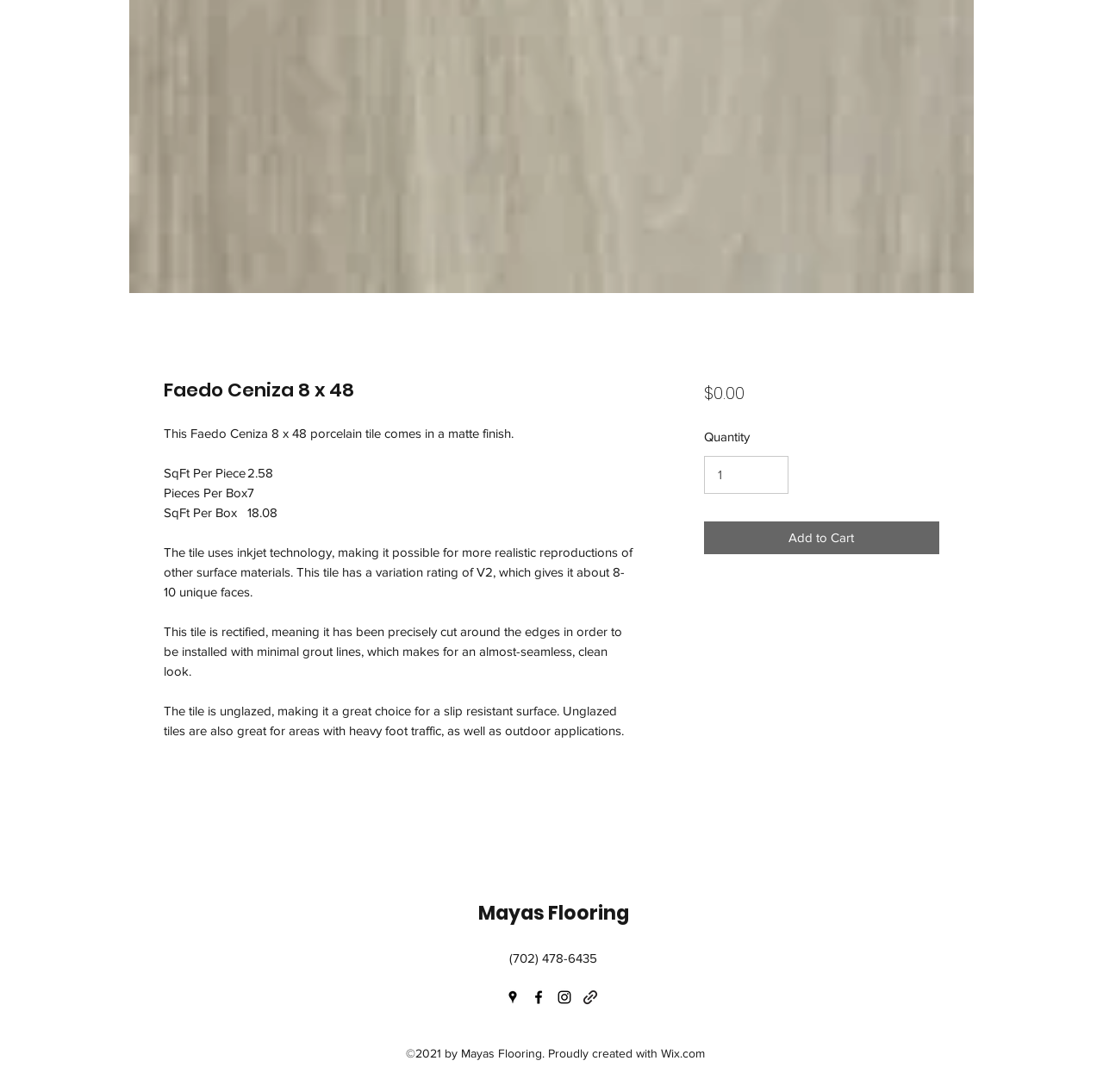Identify the bounding box coordinates for the UI element described as follows: Add to Cart. Use the format (top-left x, top-left y, bottom-right x, bottom-right y) and ensure all values are floating point numbers between 0 and 1.

[0.638, 0.477, 0.852, 0.508]